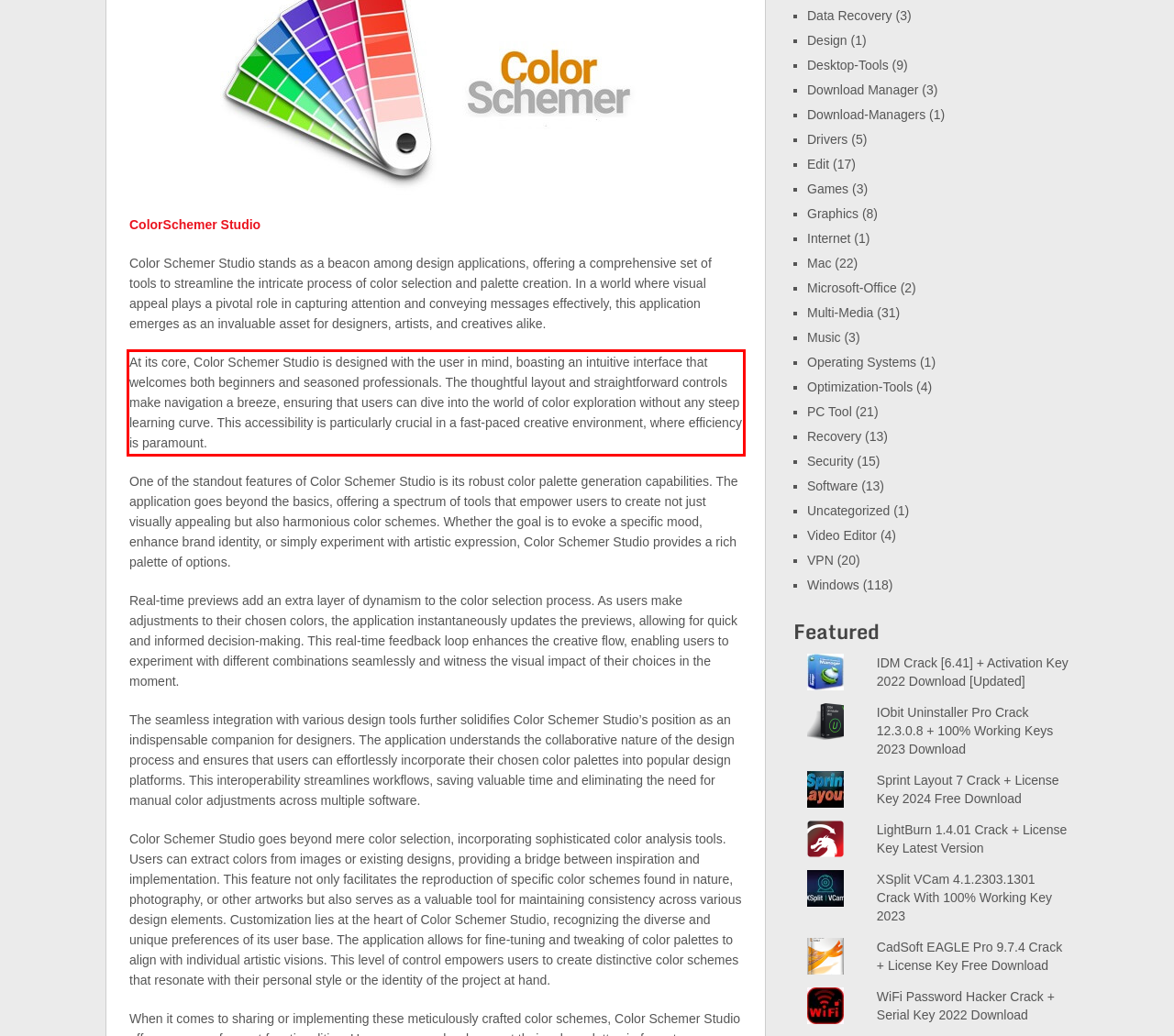You have a screenshot of a webpage, and there is a red bounding box around a UI element. Utilize OCR to extract the text within this red bounding box.

At its core, Color Schemer Studio is designed with the user in mind, boasting an intuitive interface that welcomes both beginners and seasoned professionals. The thoughtful layout and straightforward controls make navigation a breeze, ensuring that users can dive into the world of color exploration without any steep learning curve. This accessibility is particularly crucial in a fast-paced creative environment, where efficiency is paramount.